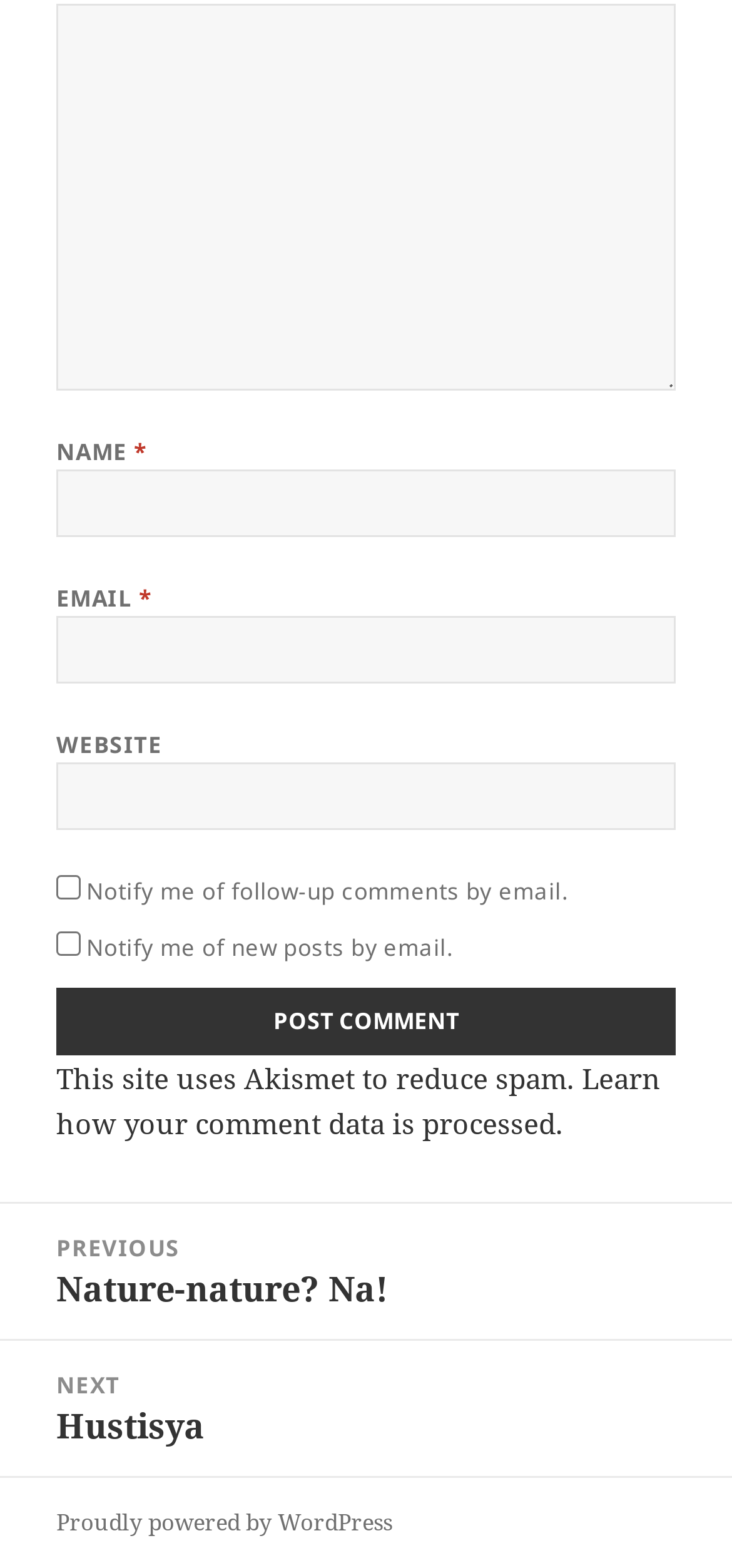Specify the bounding box coordinates of the region I need to click to perform the following instruction: "Post a comment". The coordinates must be four float numbers in the range of 0 to 1, i.e., [left, top, right, bottom].

[0.077, 0.63, 0.923, 0.673]